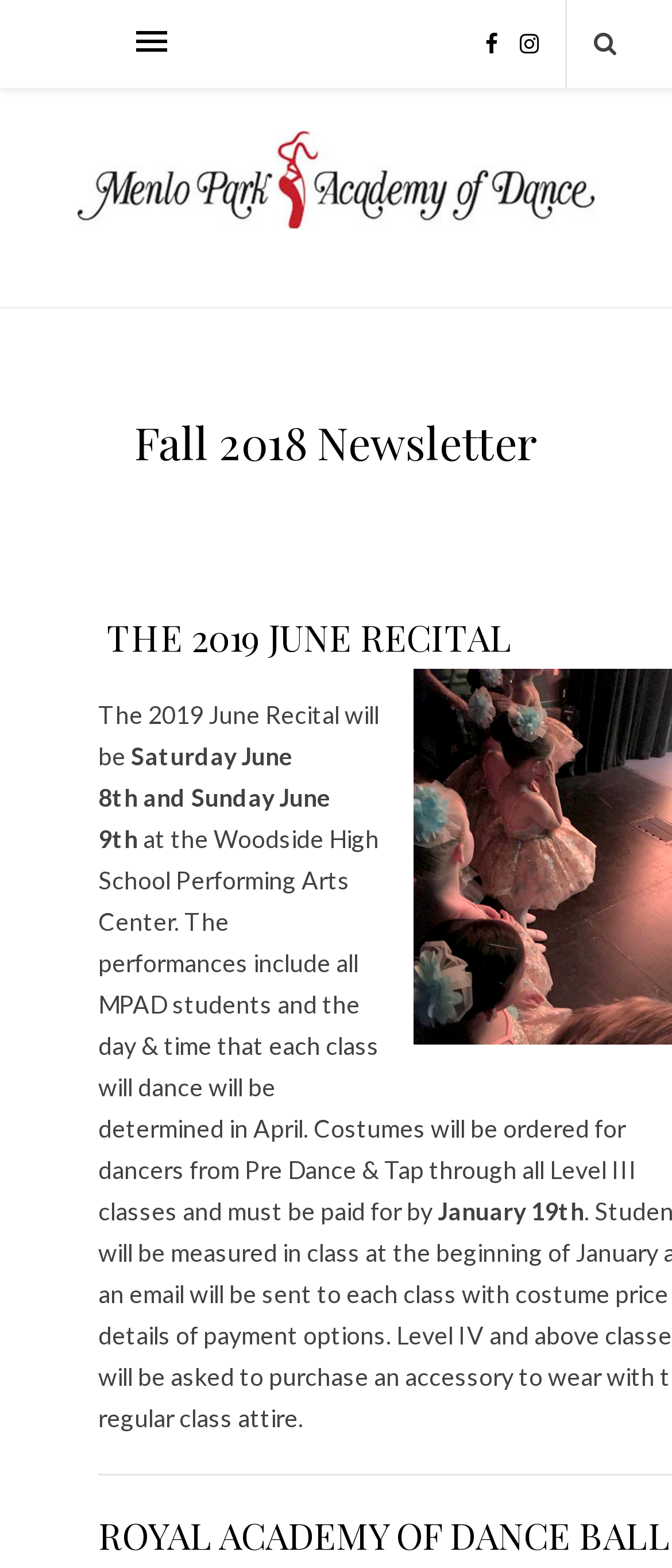What is the date mentioned in the newsletter?
Use the screenshot to answer the question with a single word or phrase.

January 19th